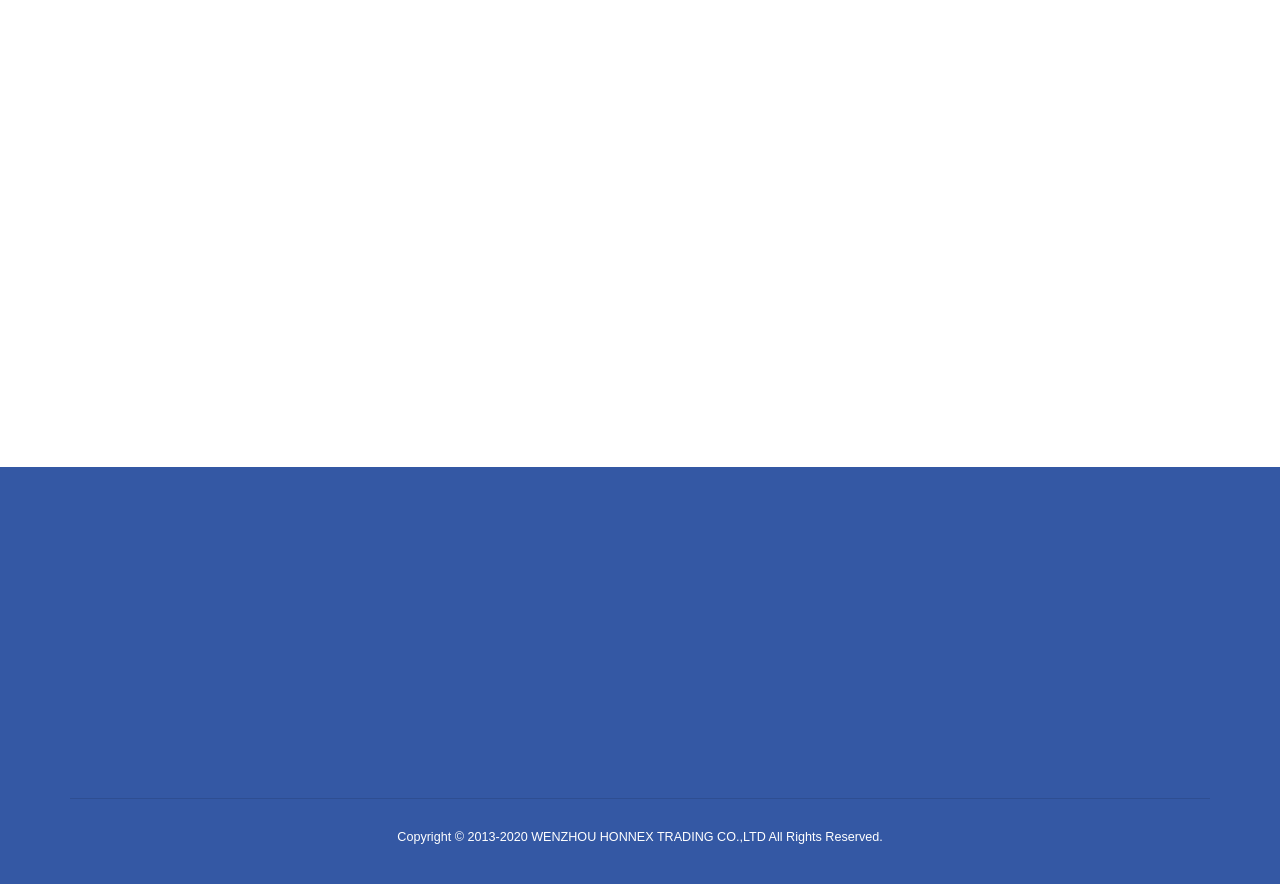Please locate the bounding box coordinates of the region I need to click to follow this instruction: "Click the link to view PHILIPS TForce HB 140W E40 840 NB CN 929002281610".

[0.312, 0.096, 0.51, 0.383]